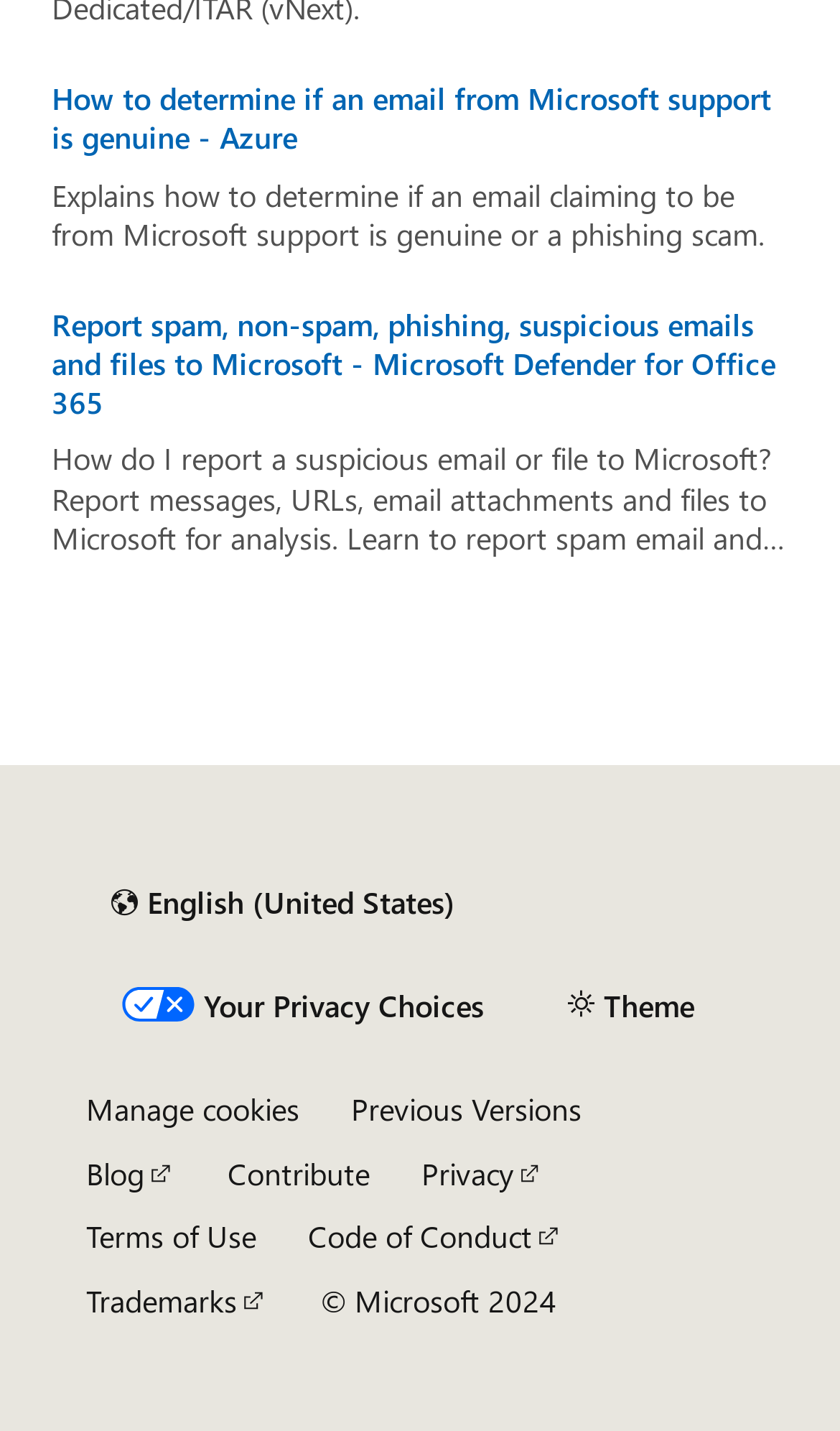How many links are there in the complementary section?
Answer the question with as much detail as possible.

The complementary section contains links to 'California Consumer Privacy Act (CCPA) Opt-Out Icon Your Privacy Choices', 'Previous Versions', 'Blog', 'Contribute', 'Privacy', 'Terms of Use', 'Code of Conduct', and 'Trademarks', making a total of 9 links.